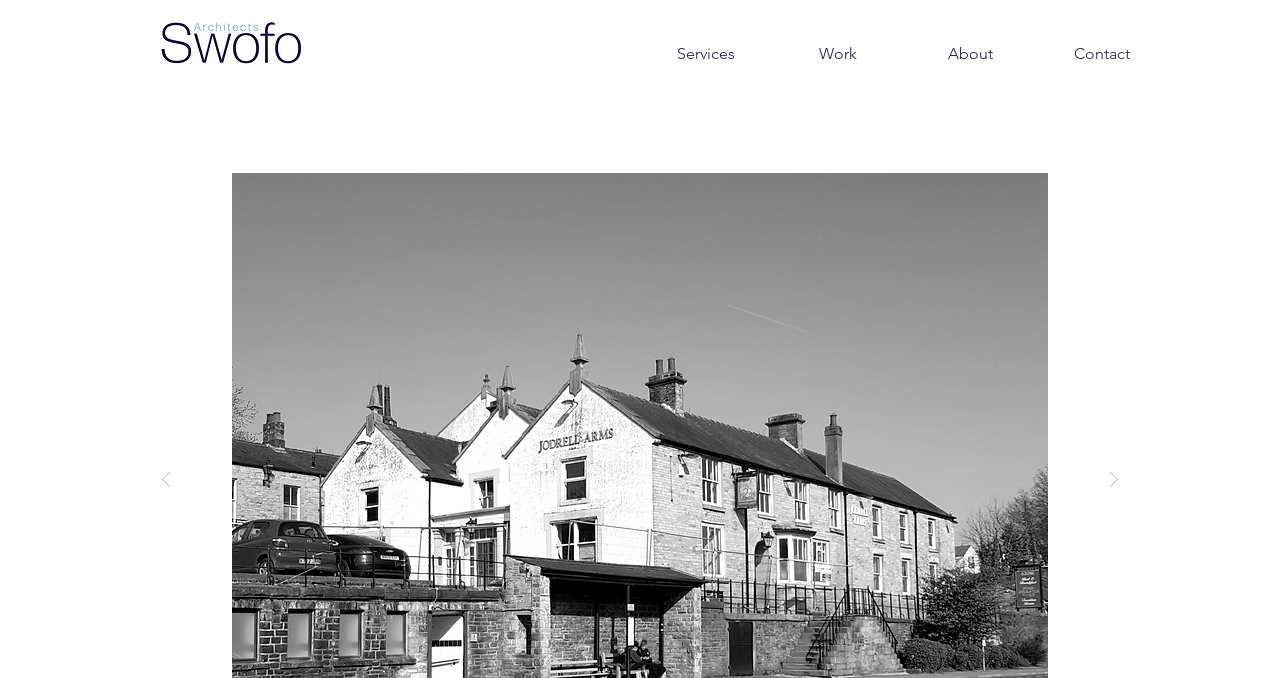Ascertain the bounding box coordinates for the UI element detailed here: "Services". The coordinates should be provided as [left, top, right, bottom] with each value being a float between 0 and 1.

[0.5, 0.052, 0.603, 0.106]